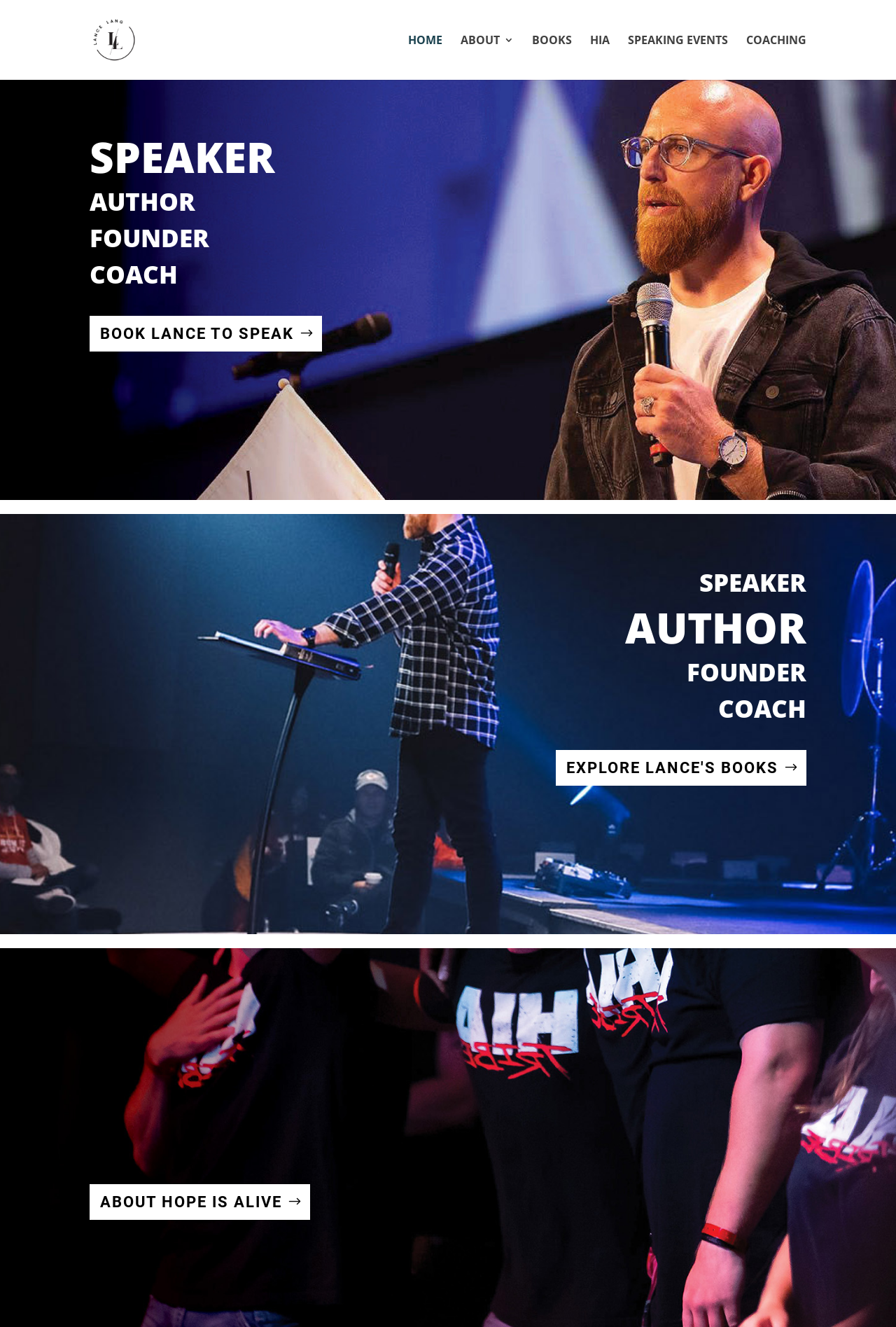Identify the bounding box coordinates for the UI element that matches this description: "Explore Lance's Books".

[0.62, 0.565, 0.9, 0.592]